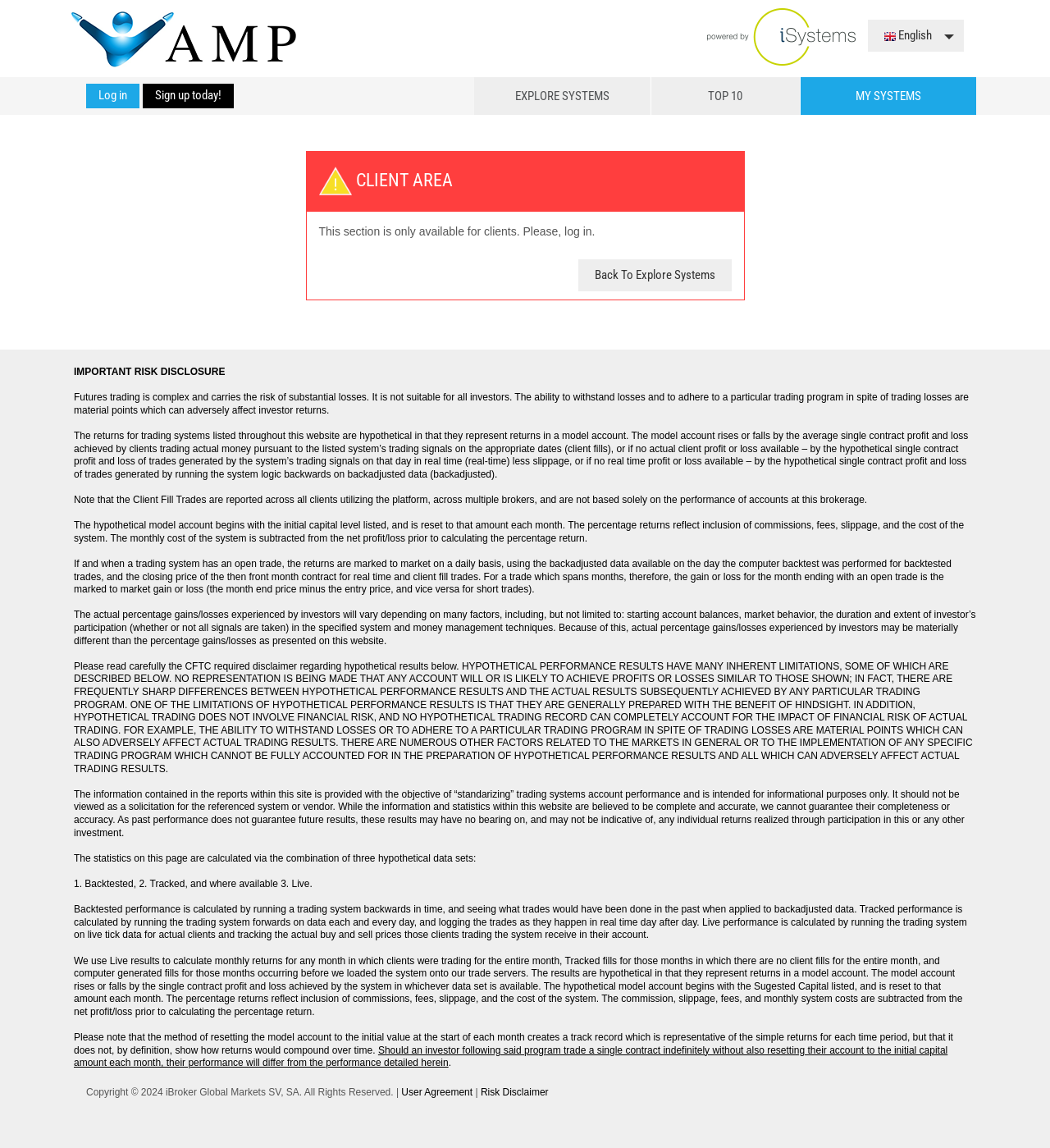What is the purpose of this webpage?
Based on the image, give a concise answer in the form of a single word or short phrase.

Client Area